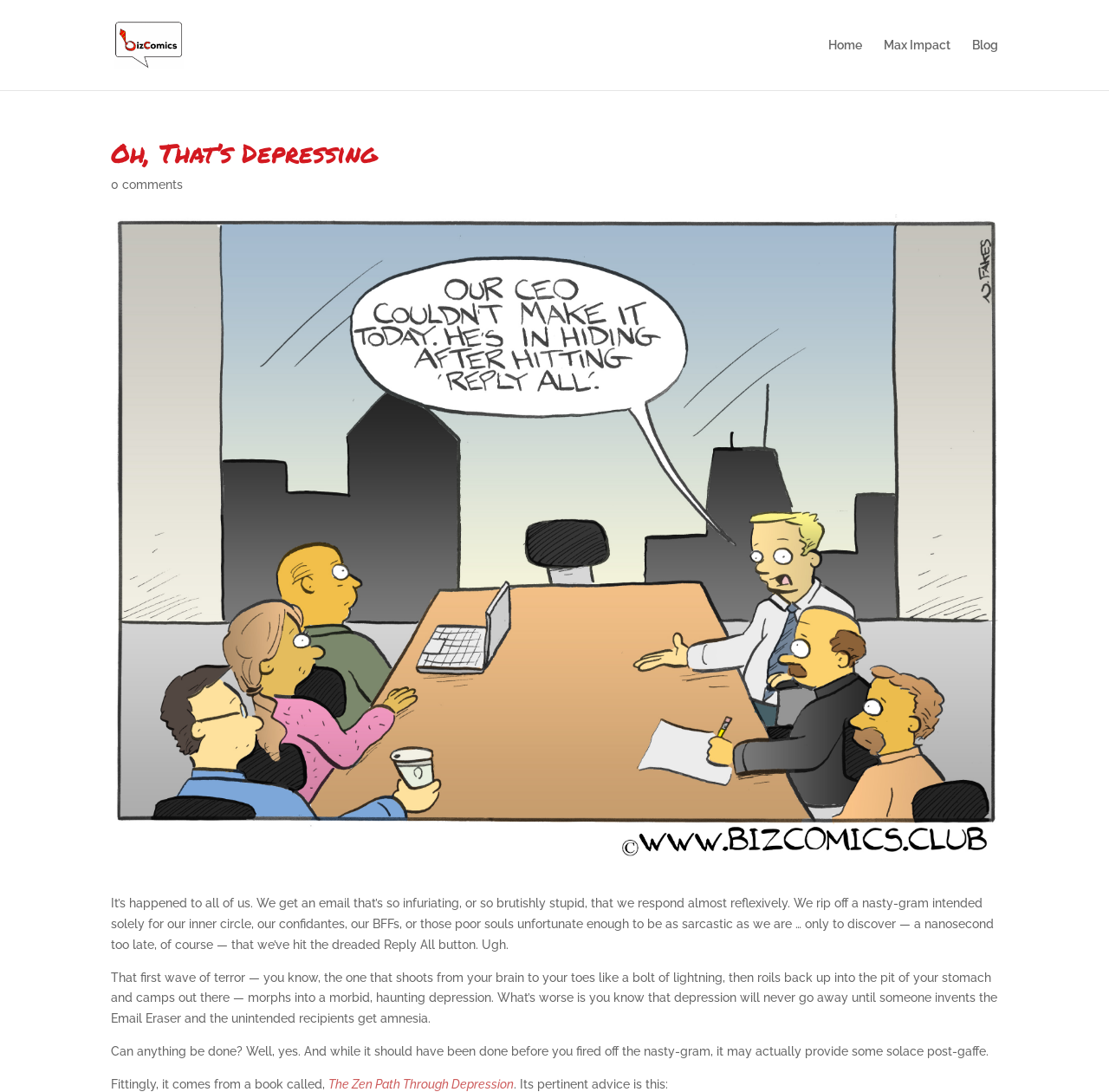Provide your answer in a single word or phrase: 
What is the author's tone in the article?

Sarcastic